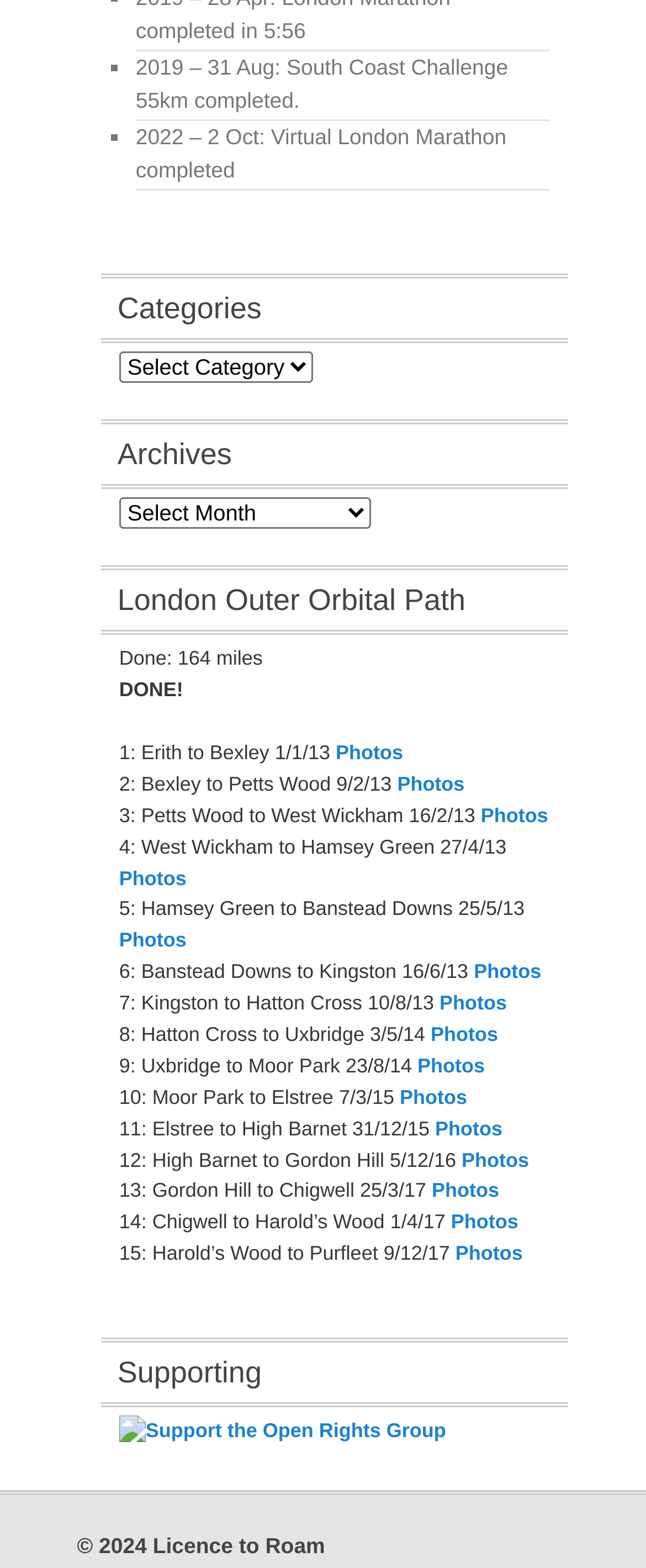Locate the bounding box coordinates of the area that needs to be clicked to fulfill the following instruction: "Click on 'Photos' for section 1". The coordinates should be in the format of four float numbers between 0 and 1, namely [left, top, right, bottom].

[0.52, 0.473, 0.624, 0.487]